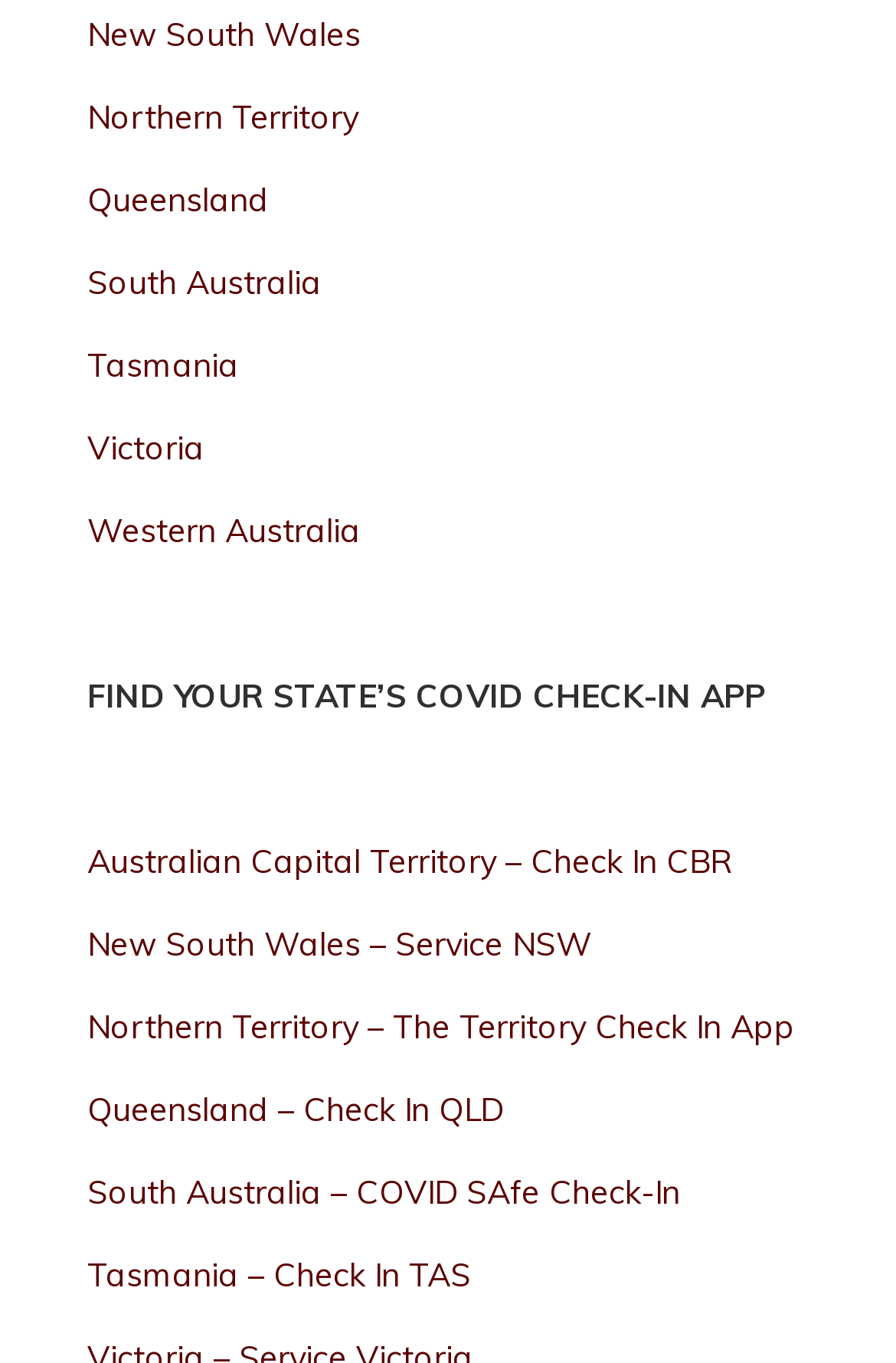How many states are listed?
Based on the image, answer the question with as much detail as possible.

I counted the number of links with state names, starting from 'New South Wales' to 'Western Australia', and found 8 states listed.